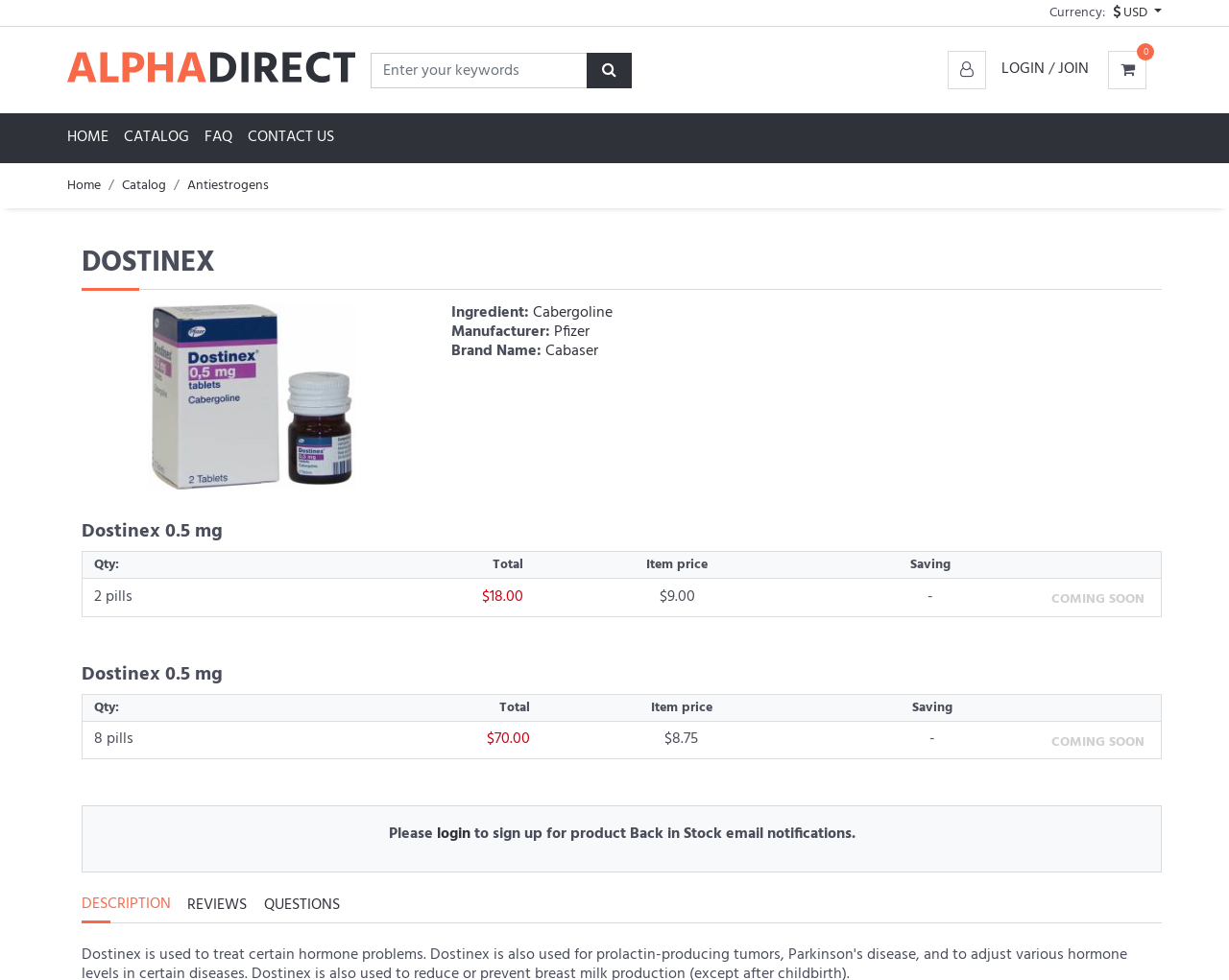Please find the bounding box coordinates of the element that must be clicked to perform the given instruction: "View Dostinex 0.5 mg product details". The coordinates should be four float numbers from 0 to 1, i.e., [left, top, right, bottom].

[0.12, 0.392, 0.29, 0.418]